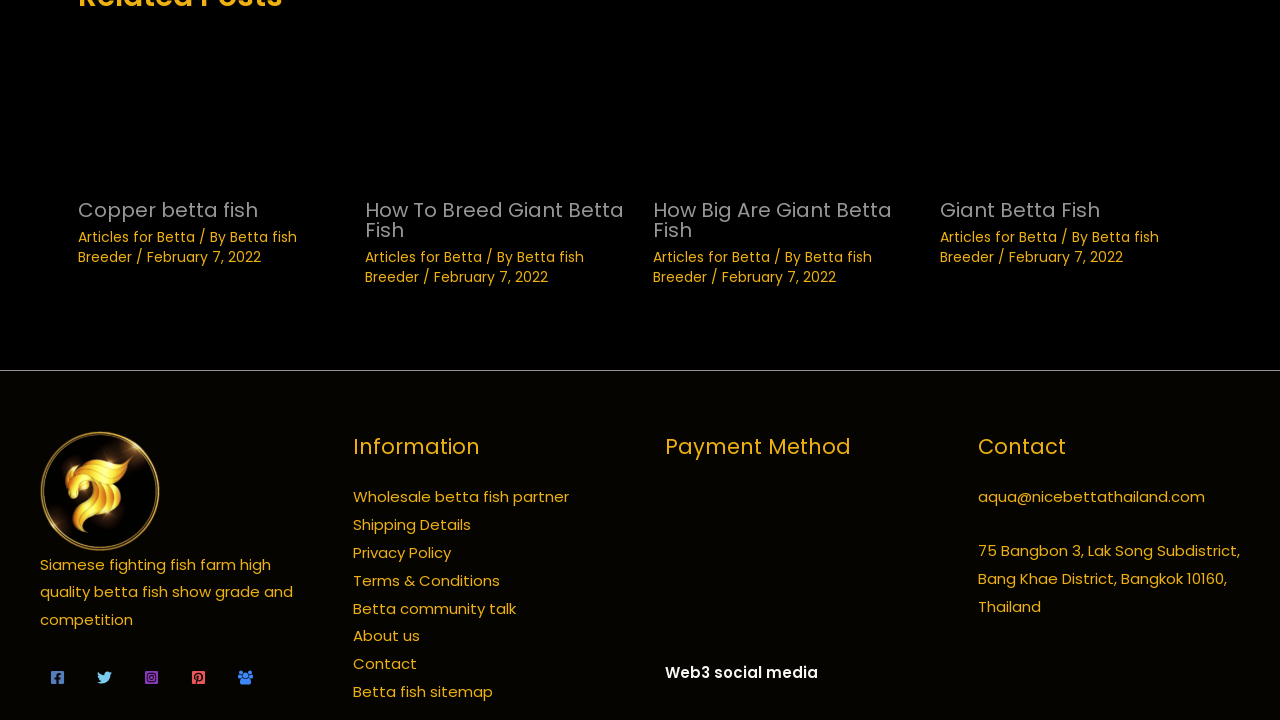Who is the author of the articles?
Identify the answer in the screenshot and reply with a single word or phrase.

Betta fish Breeder